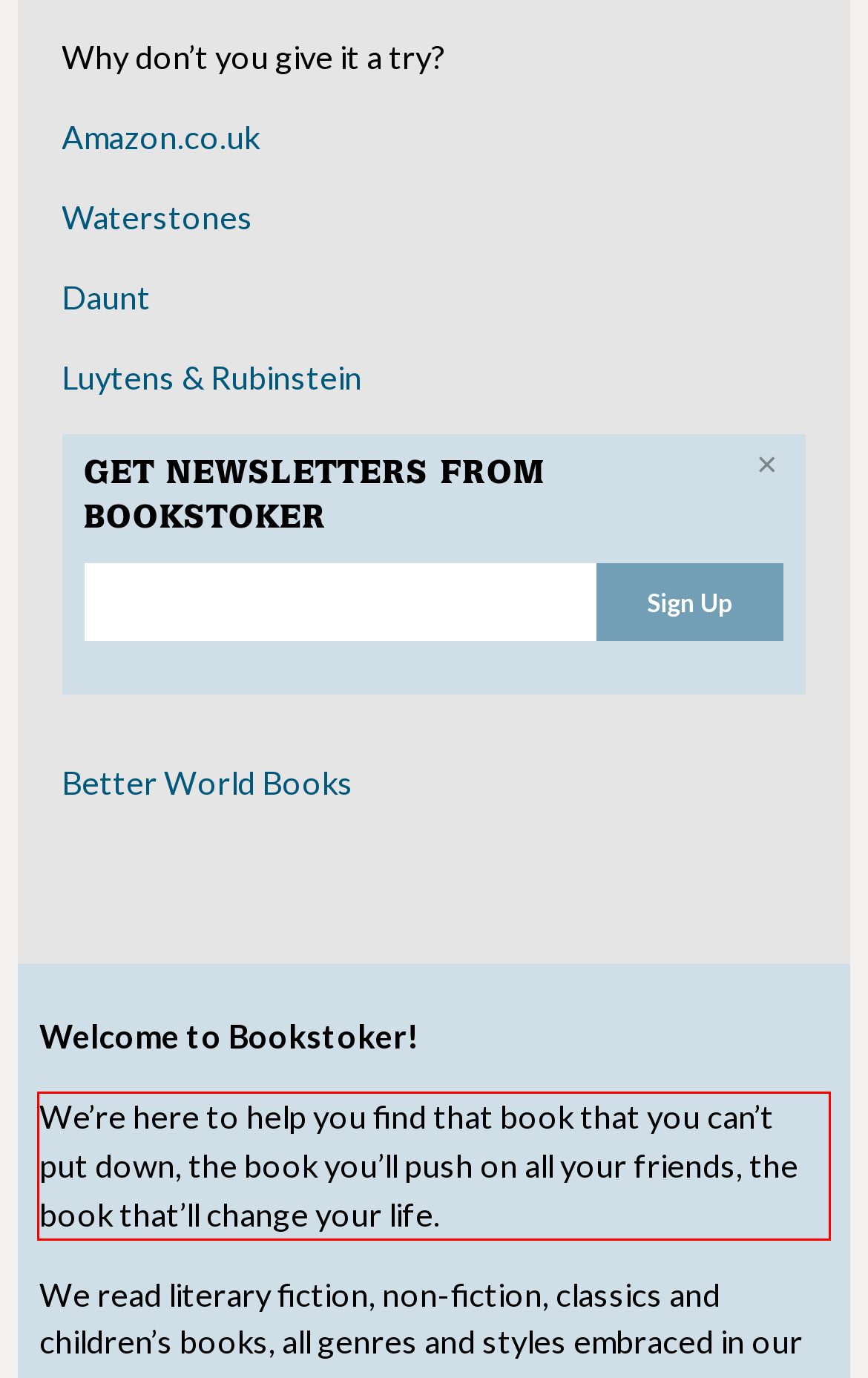You are given a webpage screenshot with a red bounding box around a UI element. Extract and generate the text inside this red bounding box.

We’re here to help you find that book that you can’t put down, the book you’ll push on all your friends, the book that’ll change your life.